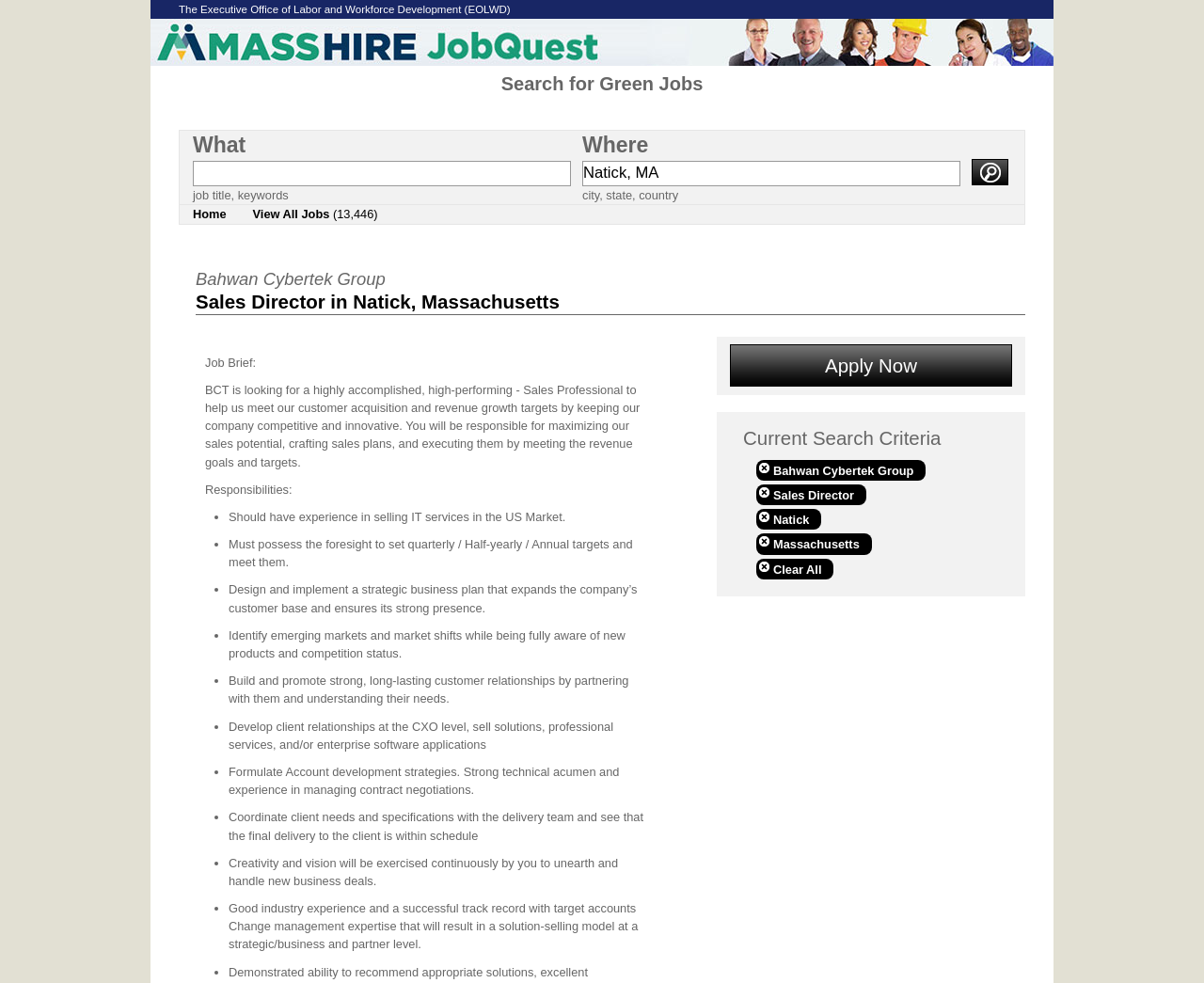What is the location of the job?
Using the image, provide a concise answer in one word or a short phrase.

Natick, Massachusetts